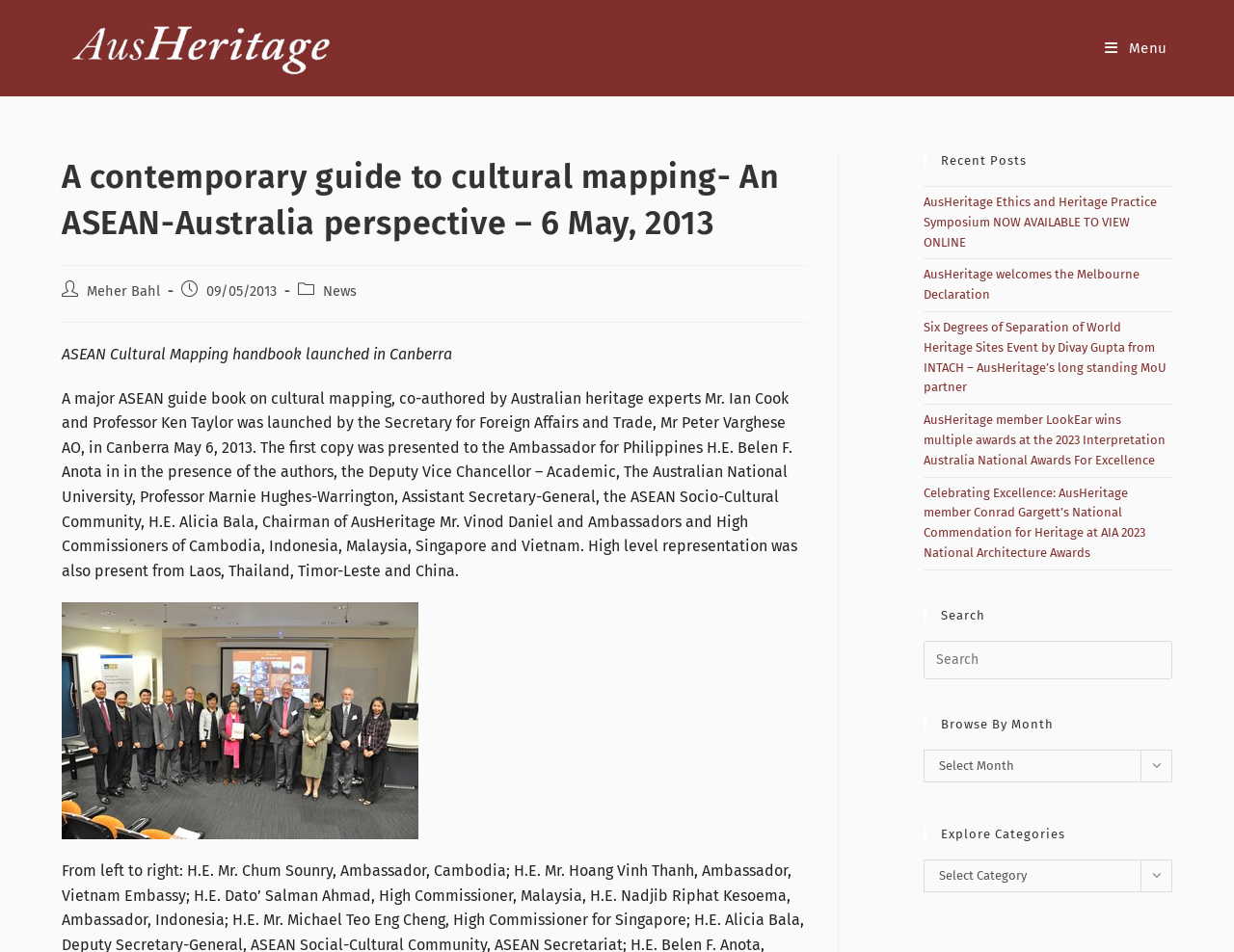What is the name of the organization that launched the cultural mapping handbook?
Analyze the screenshot and provide a detailed answer to the question.

The answer can be found in the paragraph of text that describes the launch of the cultural mapping handbook. It mentions that the Secretary for Foreign Affairs and Trade, Mr Peter Varghese AO, launched the handbook, and that the first copy was presented to the Ambassador for Philippines H.E. Belen F. Anota in the presence of the authors, the Deputy Vice Chancellor – Academic, The Australian National University, Professor Marnie Hughes-Warrington, Assistant Secretary-General, and the Chairman of AusHeritage Mr. Vinod Daniel.